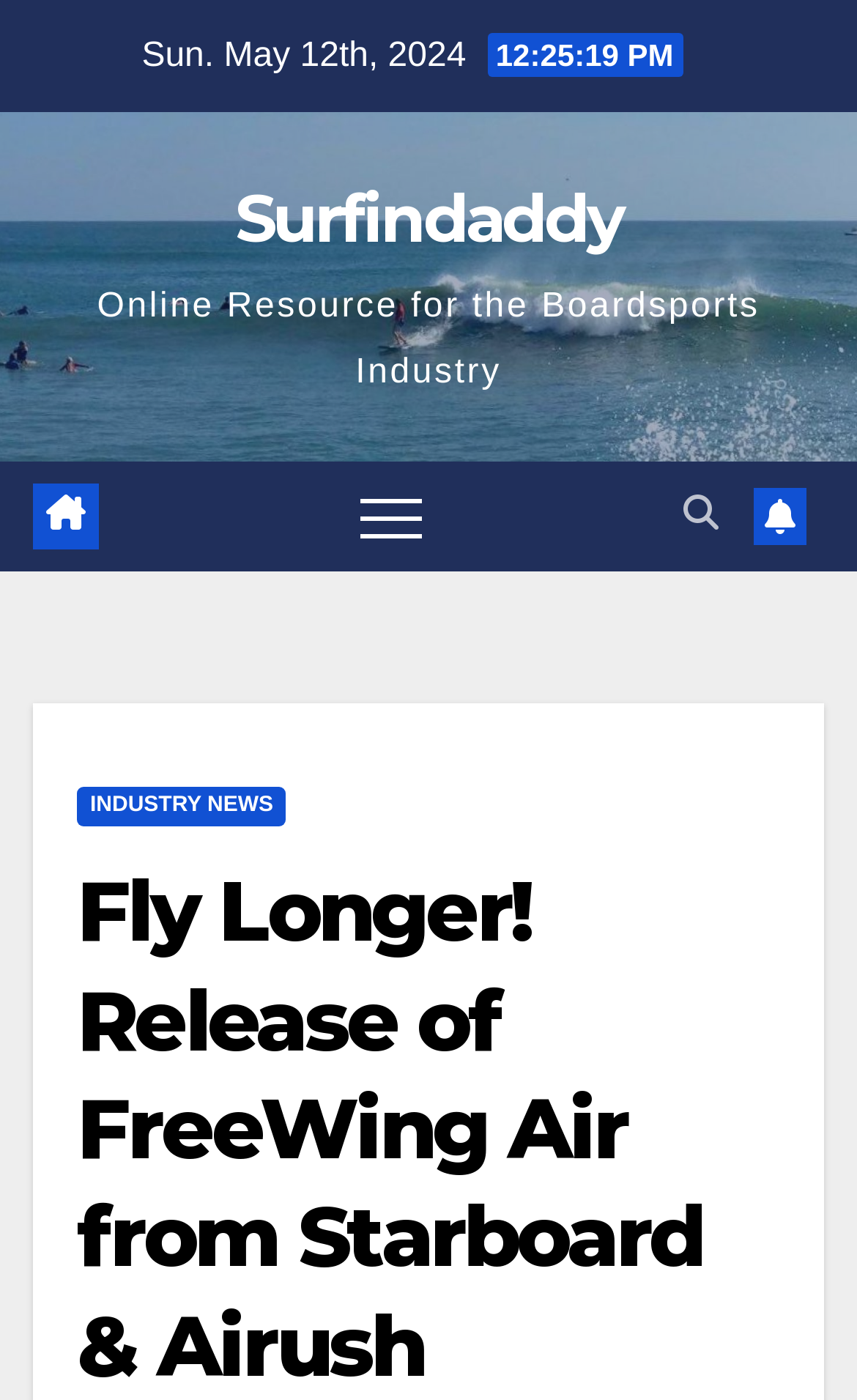Provide the bounding box coordinates of the UI element that matches the description: "Peas".

None